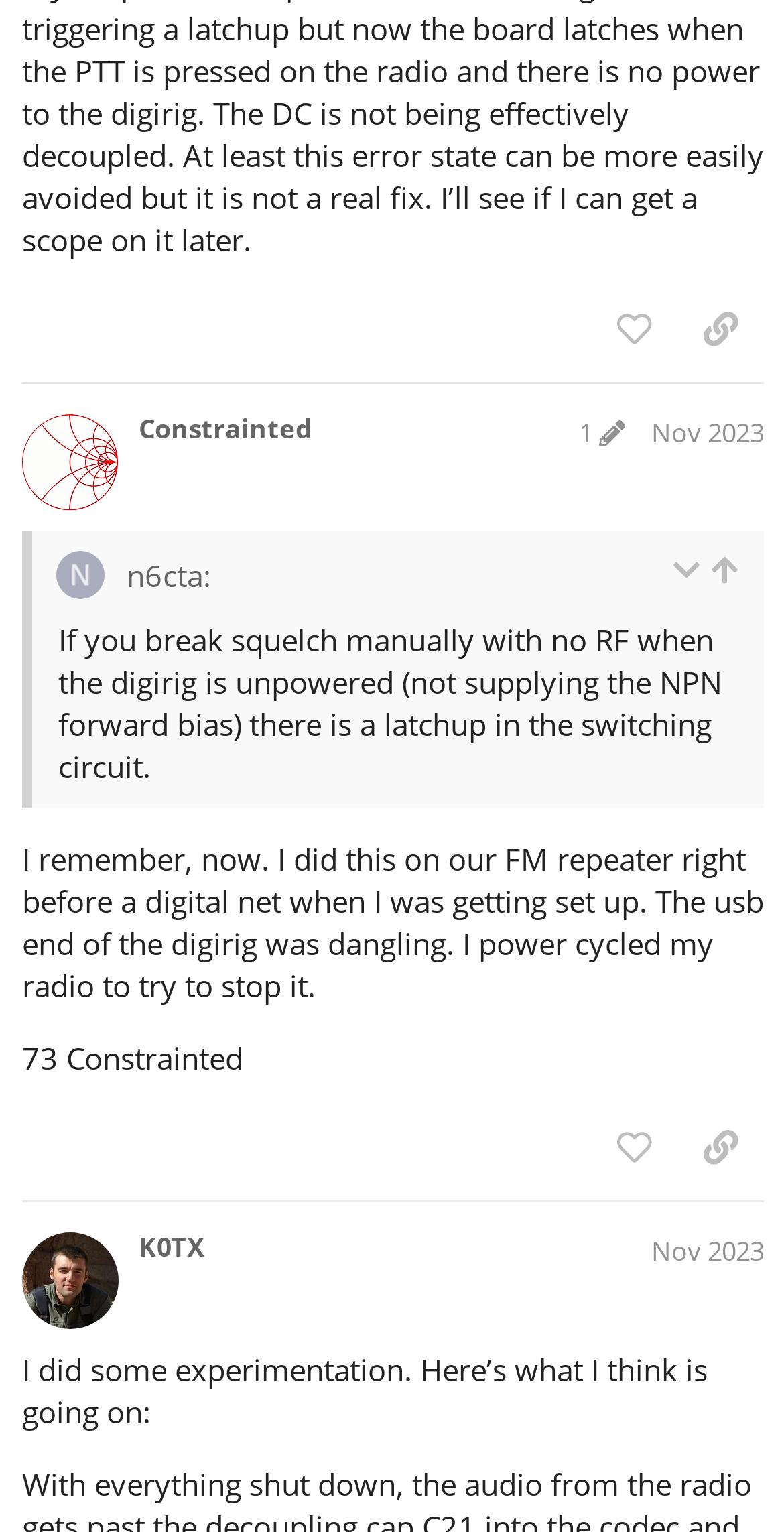Locate the bounding box coordinates of the clickable area to execute the instruction: "go to the quoted post". Provide the coordinates as four float numbers between 0 and 1, represented as [left, top, right, bottom].

[0.905, 0.355, 0.944, 0.375]